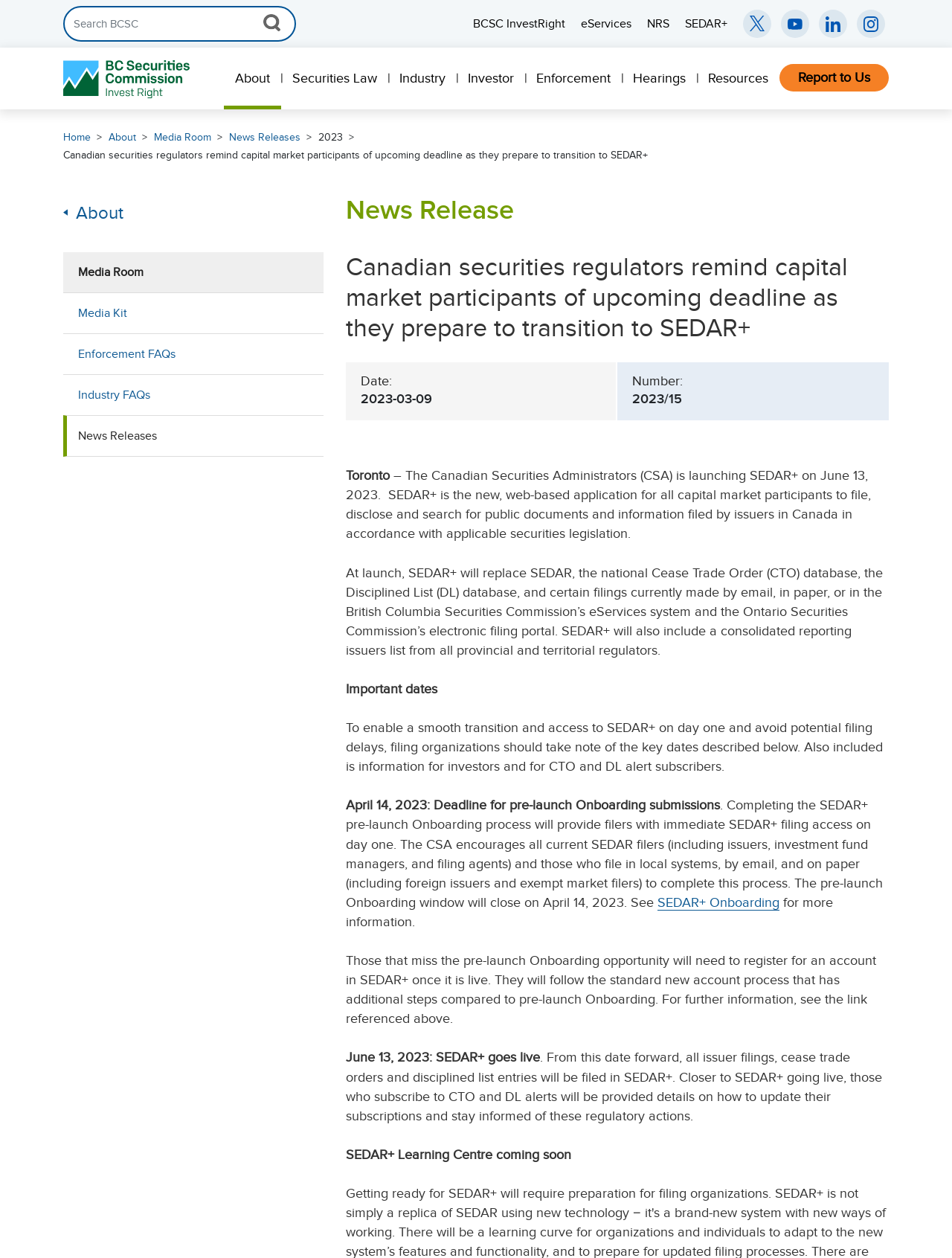Please identify the bounding box coordinates of the clickable area that will fulfill the following instruction: "View Employee Stories". The coordinates should be in the format of four float numbers between 0 and 1, i.e., [left, top, right, bottom].

None